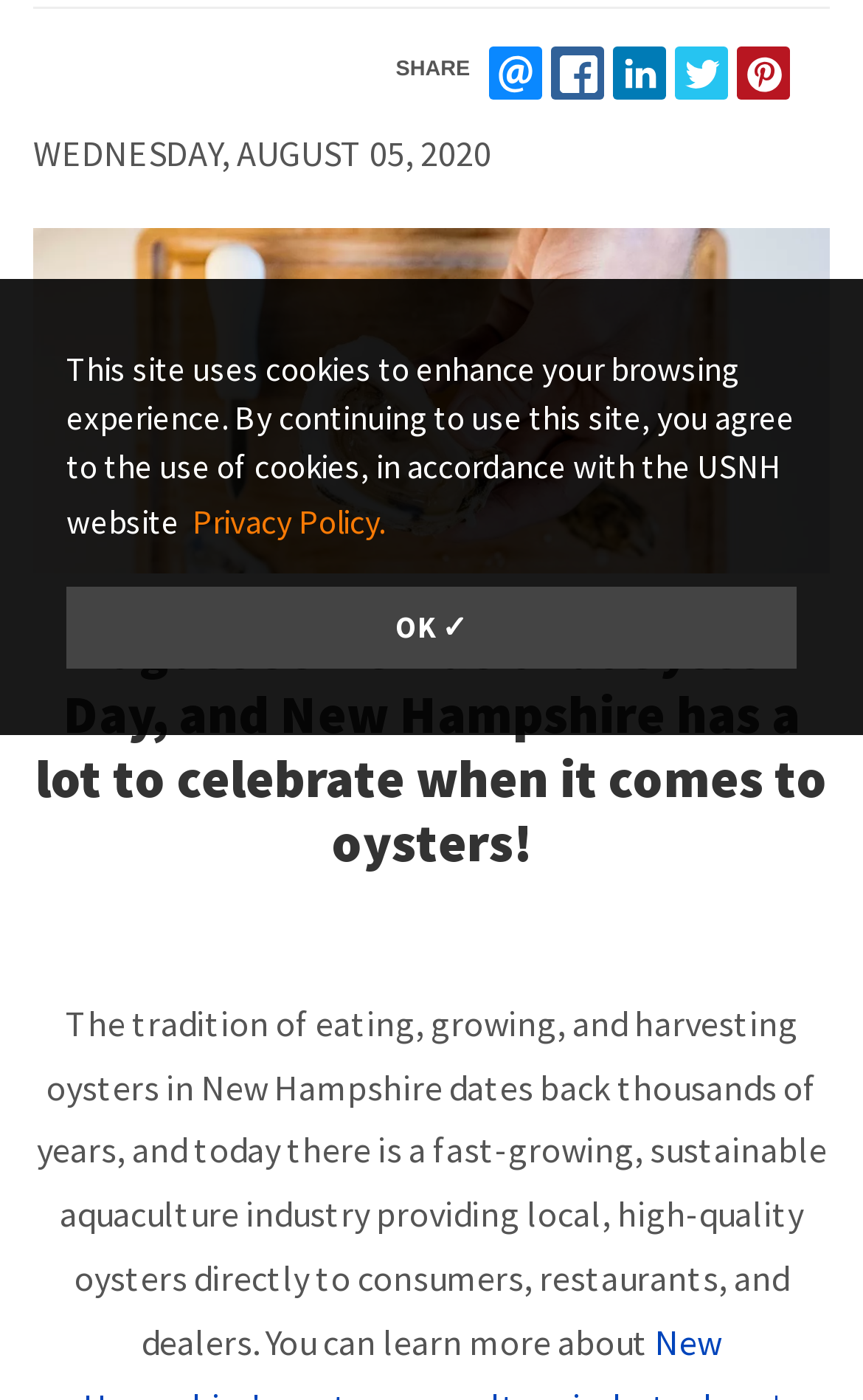Find the bounding box coordinates for the HTML element specified by: "pinterest".

[0.855, 0.034, 0.916, 0.072]